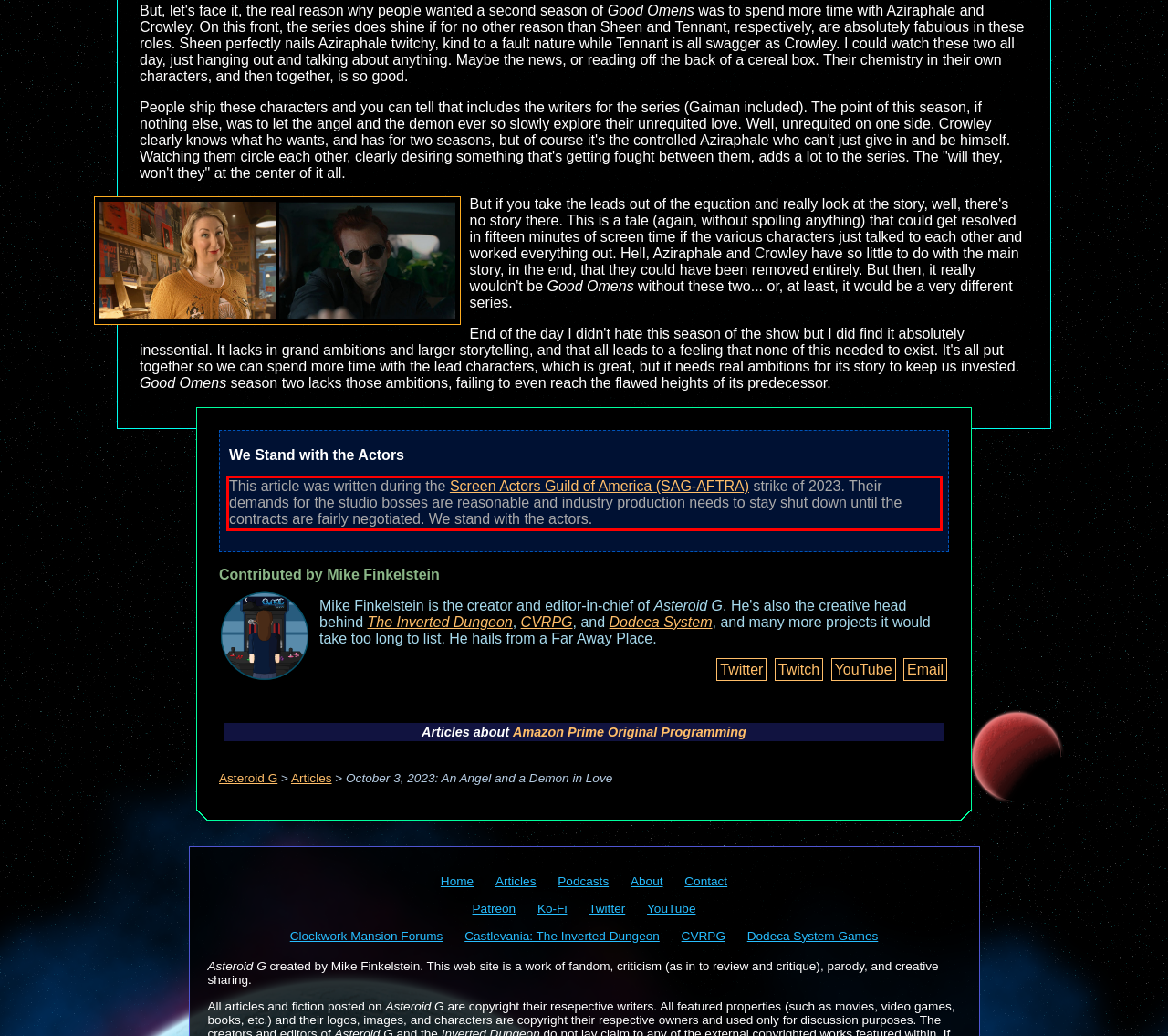Please perform OCR on the text within the red rectangle in the webpage screenshot and return the text content.

This article was written during the Screen Actors Guild of America (SAG-AFTRA) strike of 2023. Their demands for the studio bosses are reasonable and industry production needs to stay shut down until the contracts are fairly negotiated. We stand with the actors.